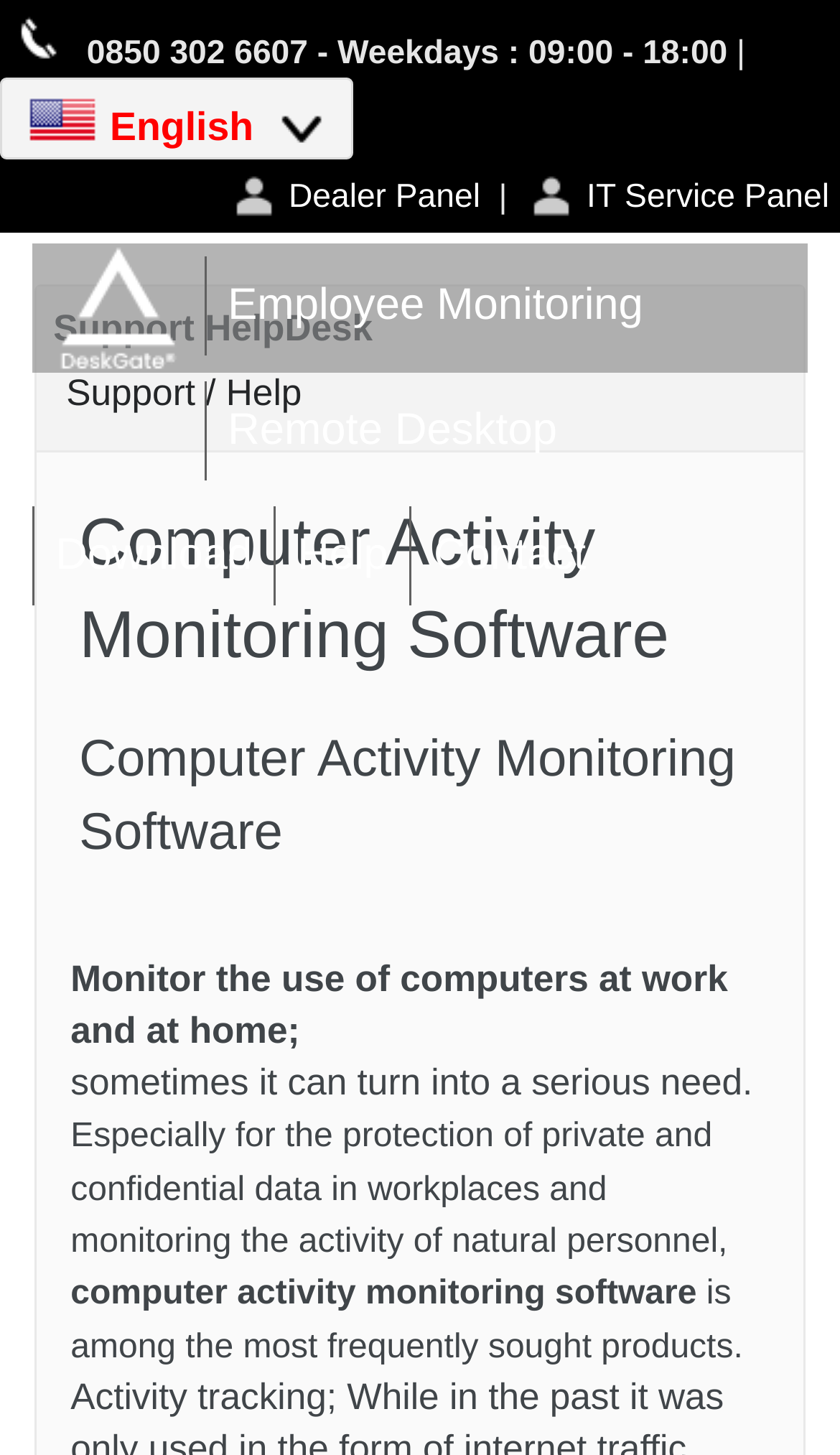What is the purpose of computer activity monitoring software?
Answer with a single word or phrase by referring to the visual content.

To protect private and confidential data